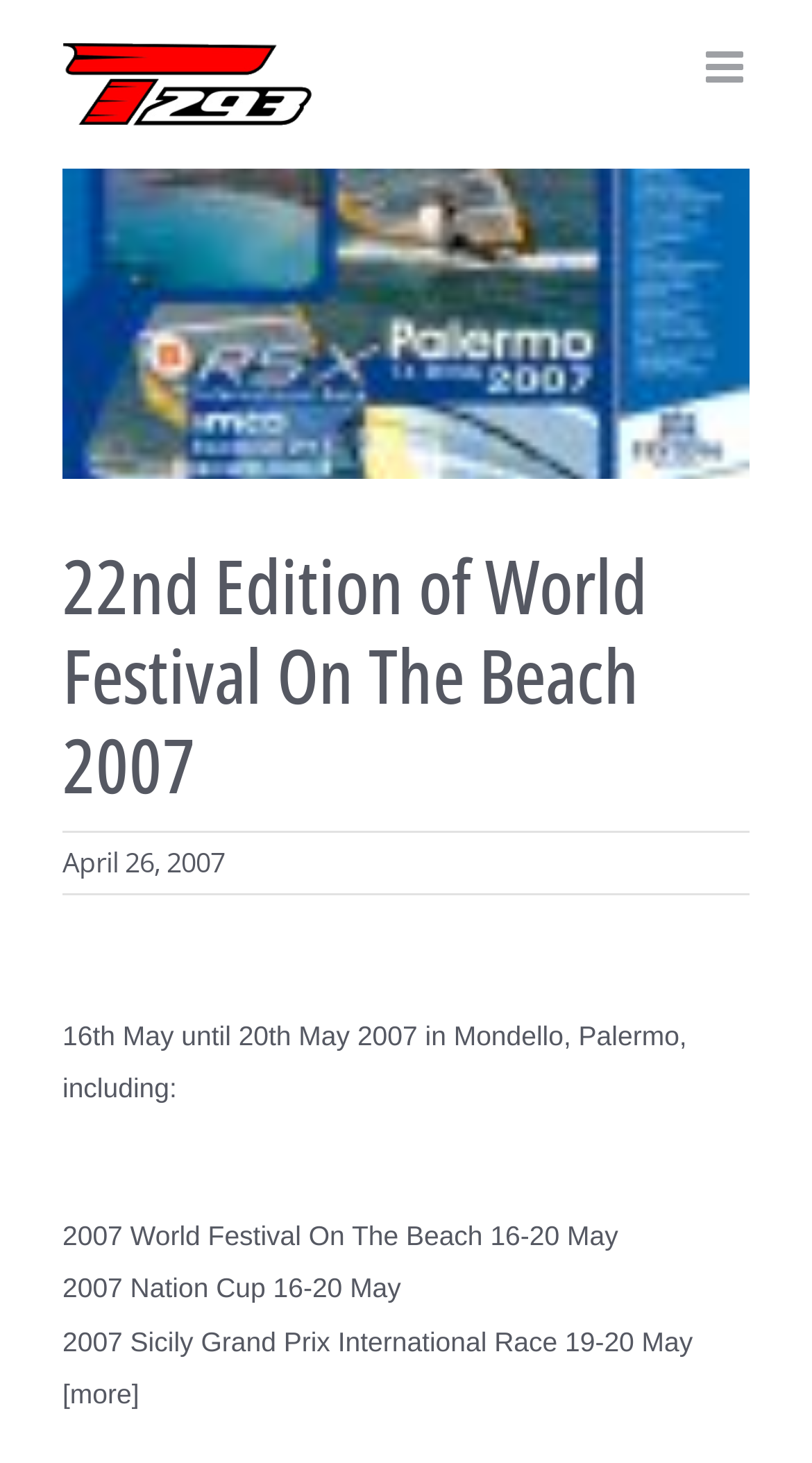Identify the bounding box of the HTML element described here: "aria-label="Toggle mobile menu"". Provide the coordinates as four float numbers between 0 and 1: [left, top, right, bottom].

[0.869, 0.031, 0.923, 0.061]